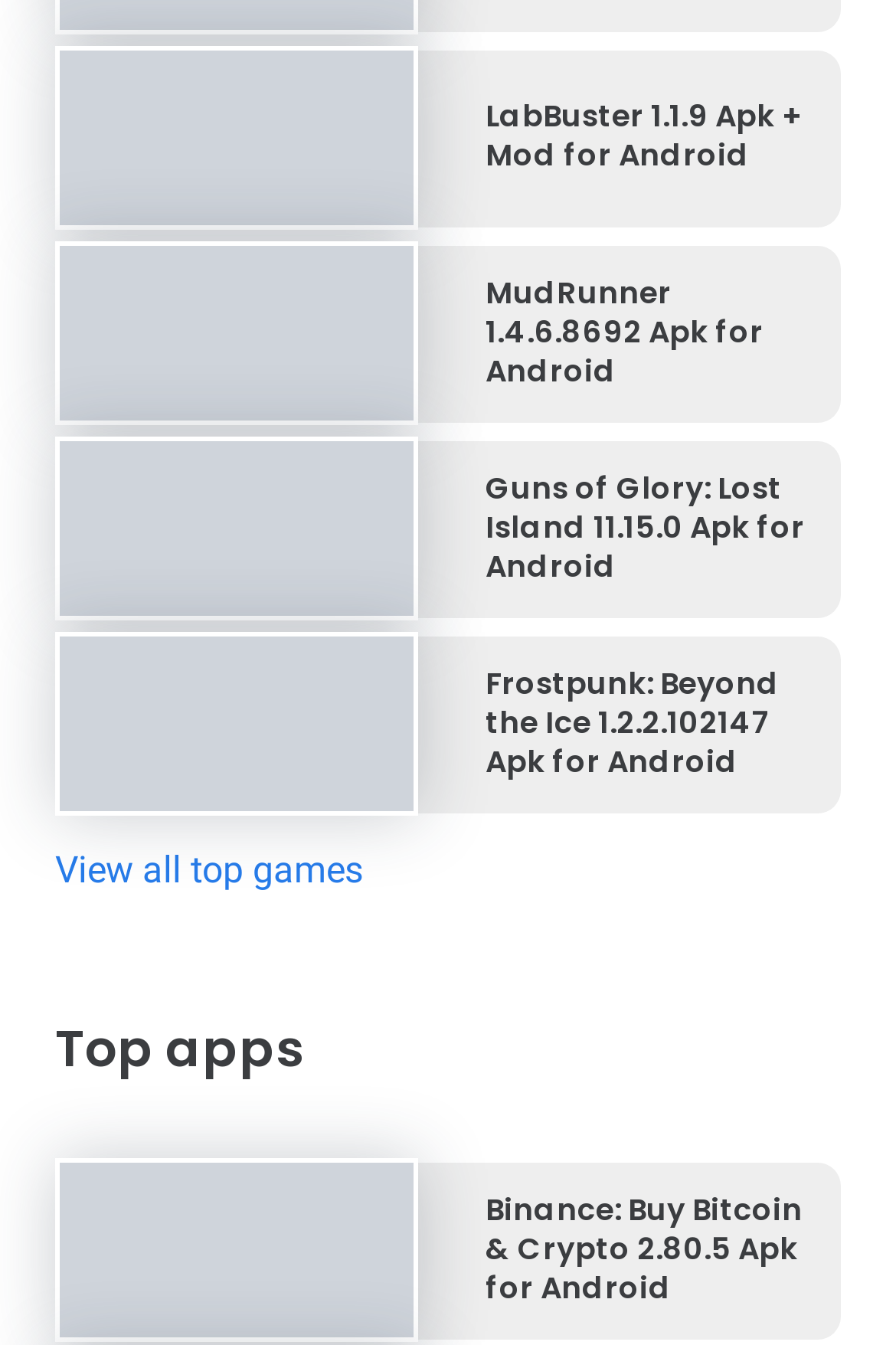Could you provide the bounding box coordinates for the portion of the screen to click to complete this instruction: "Download LabBuster 1.1.9 Apk + Mod for Android"?

[0.067, 0.046, 0.462, 0.079]